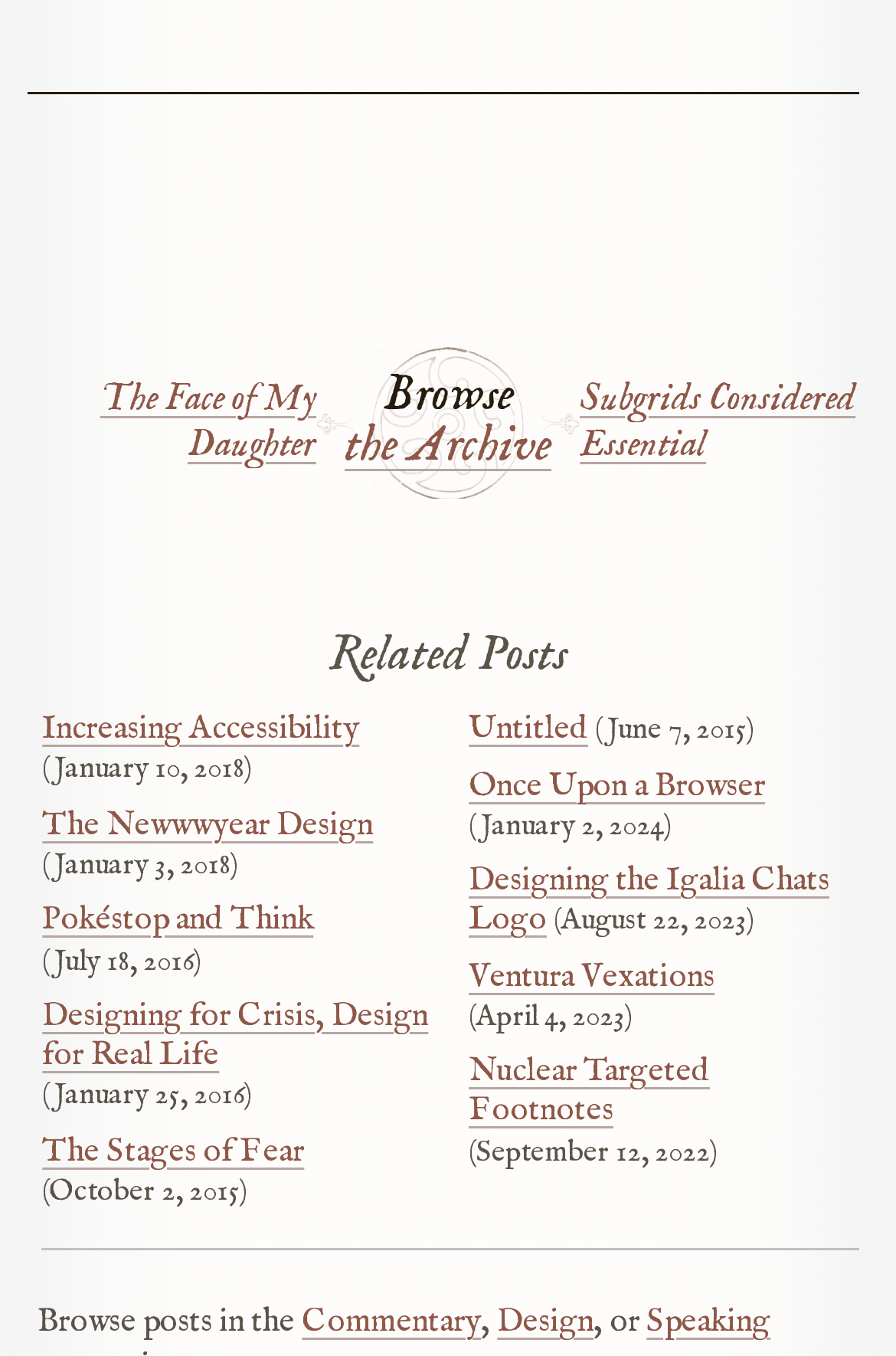What is the category of the post 'Designing for Crisis, Design for Real Life'?
Using the image as a reference, give a one-word or short phrase answer.

Design